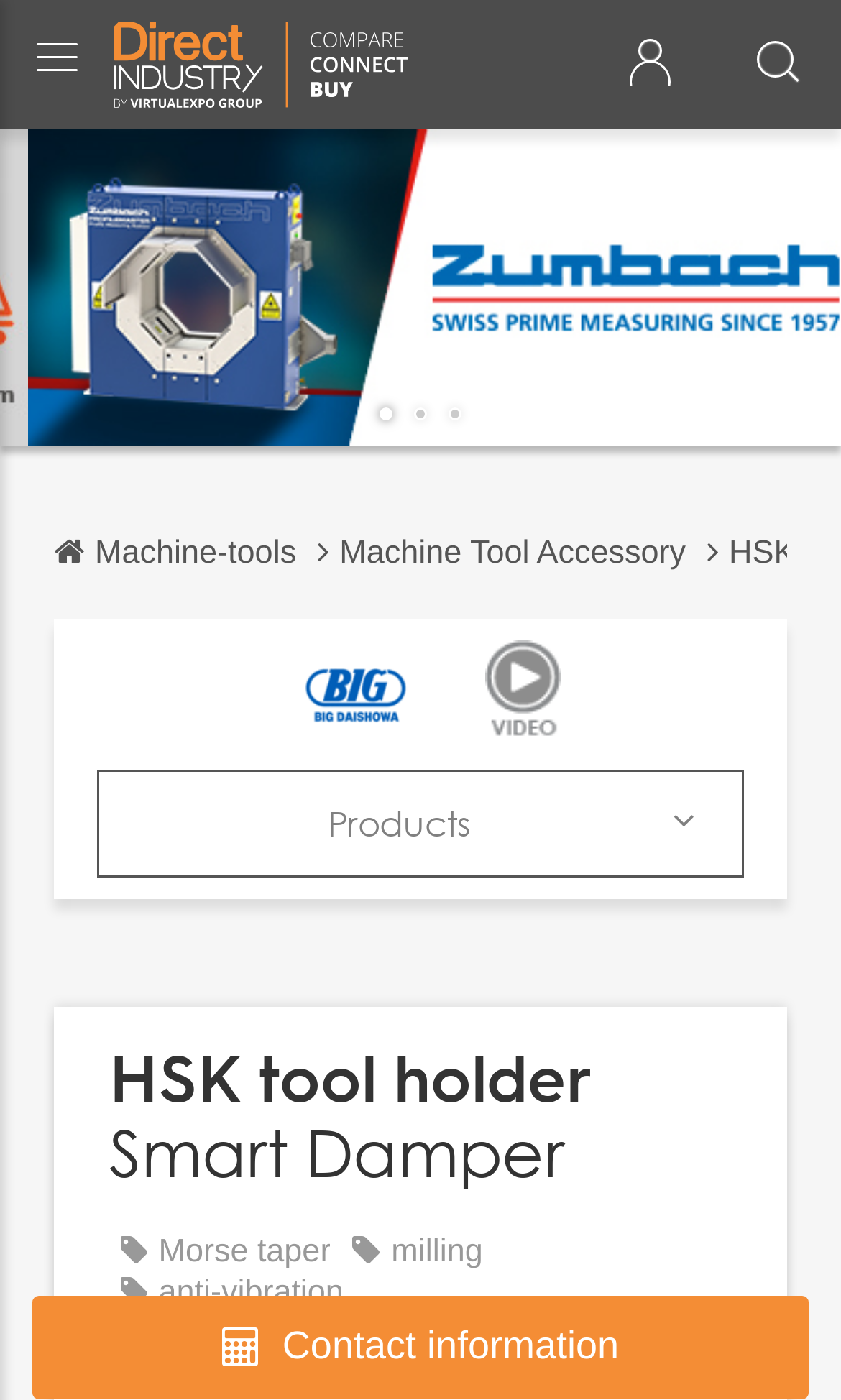What is the contact information section for?
Please respond to the question with a detailed and thorough explanation.

I found a link element with the text 'Contact information', which suggests that this section is for contacting the supplier or parent company directly, possibly to inquire about the product or place an order.